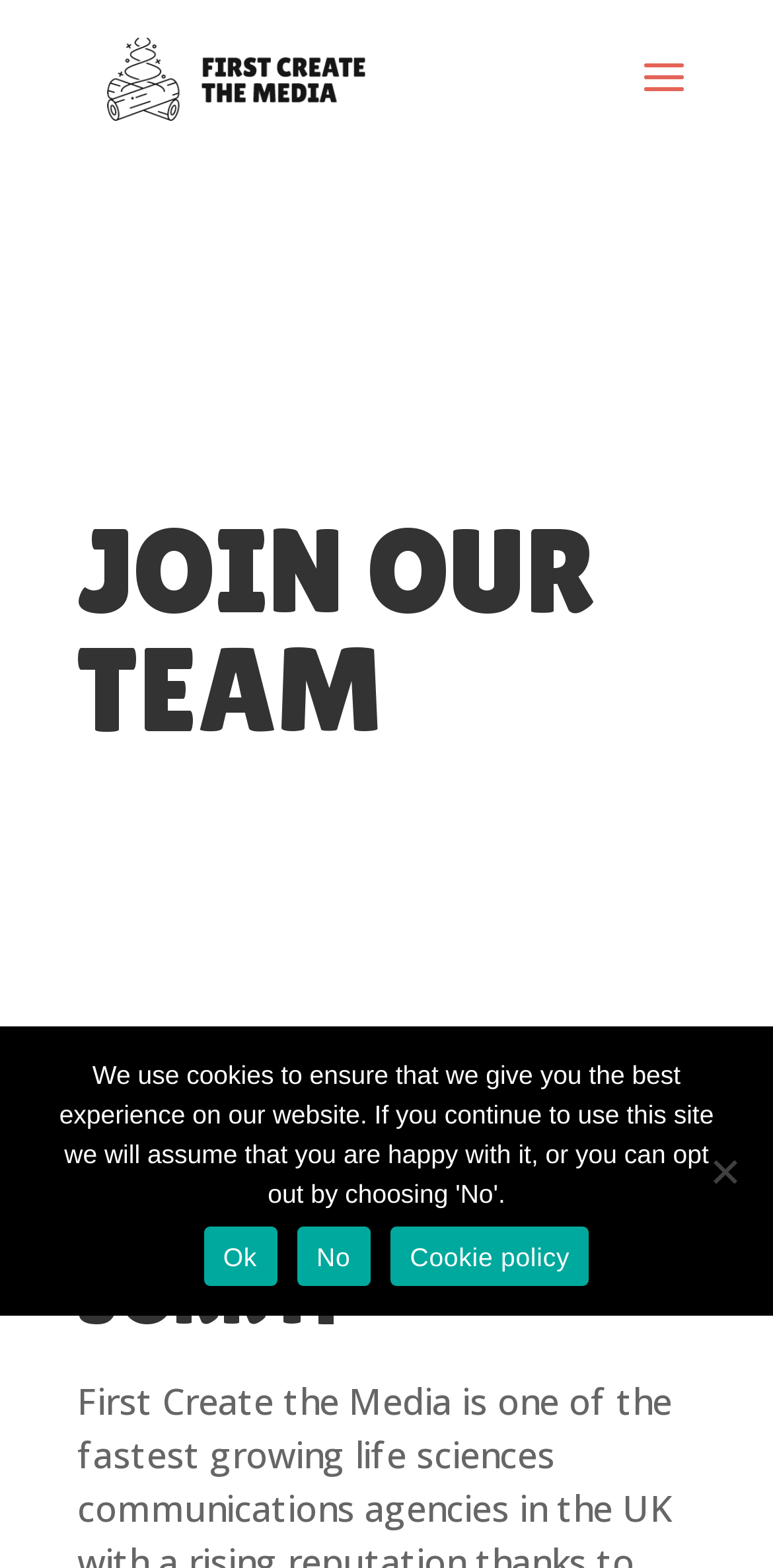Answer the question below using just one word or a short phrase: 
What is the purpose of the 'Ok' button?

Accept cookie notice